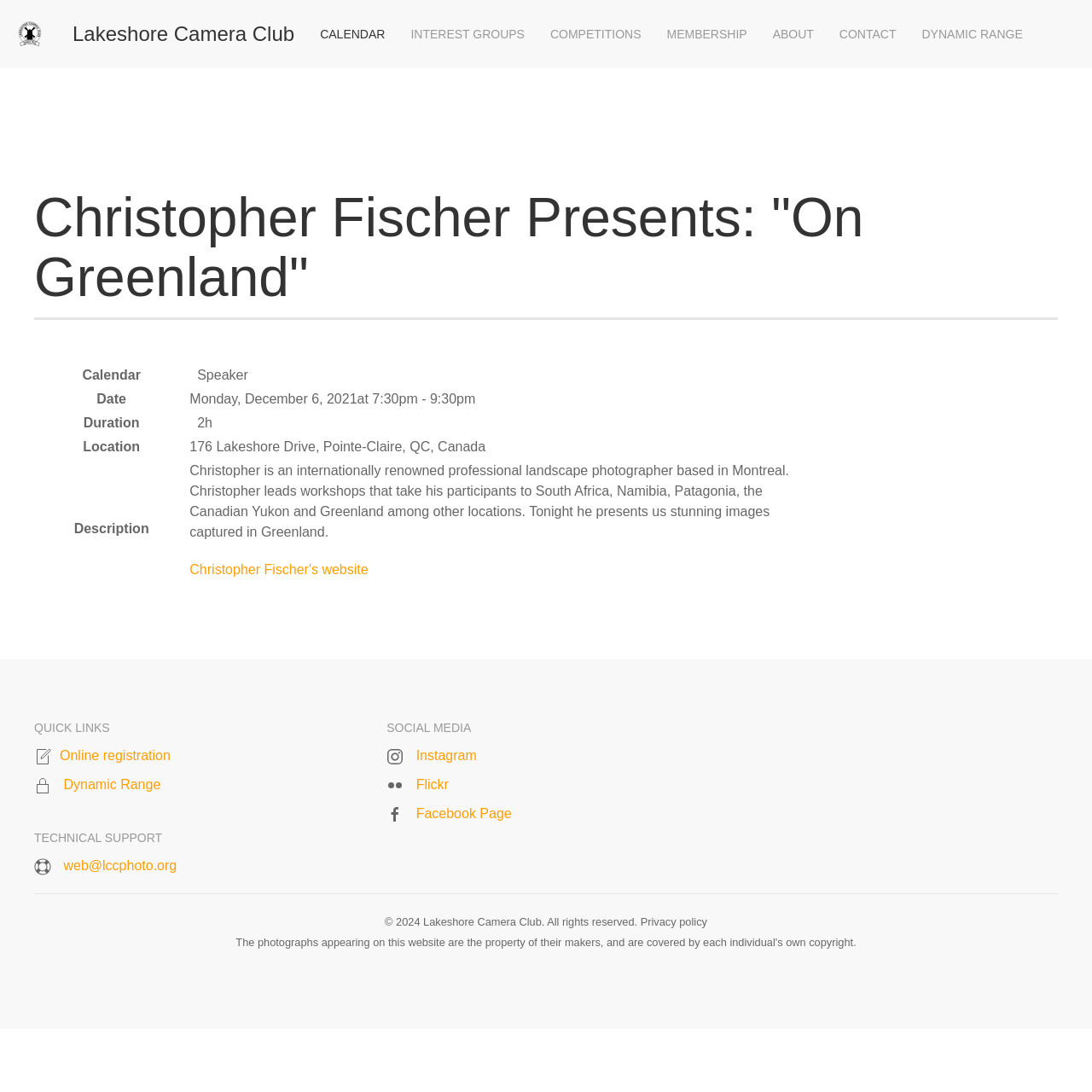What is the duration of the presentation?
Using the visual information, respond with a single word or phrase.

2h